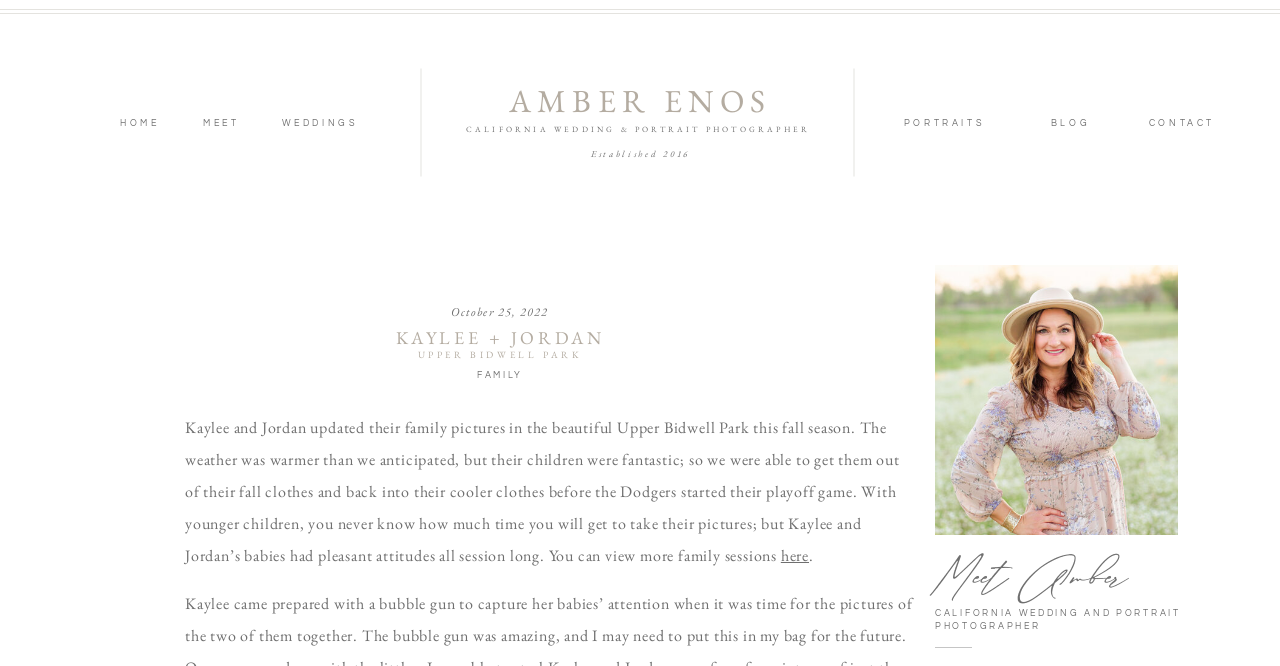Can you specify the bounding box coordinates for the region that should be clicked to fulfill this instruction: "View more family sessions".

[0.61, 0.818, 0.632, 0.85]